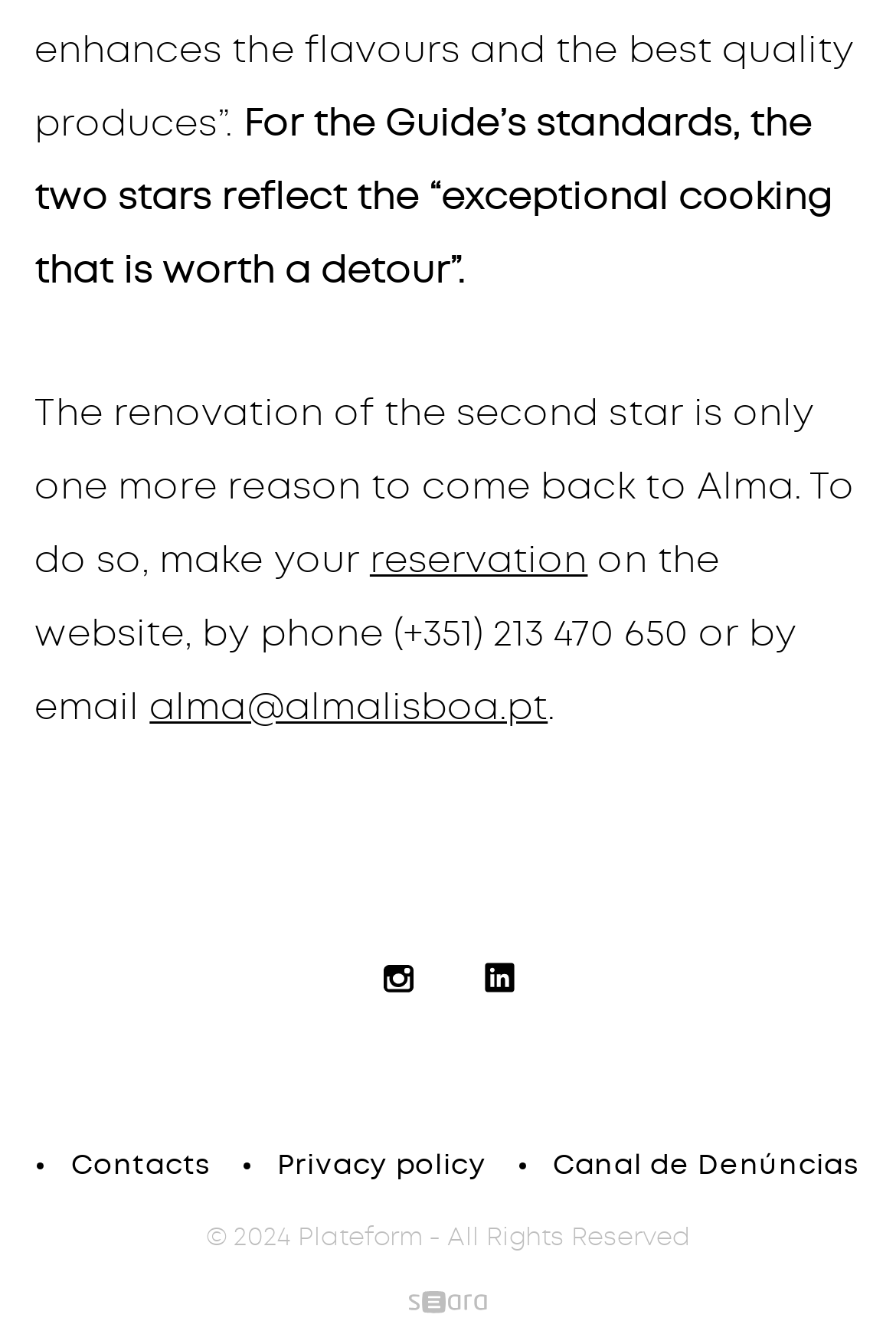What is the email address to contact Alma?
Answer the question with a single word or phrase, referring to the image.

alma@almalisboa.pt